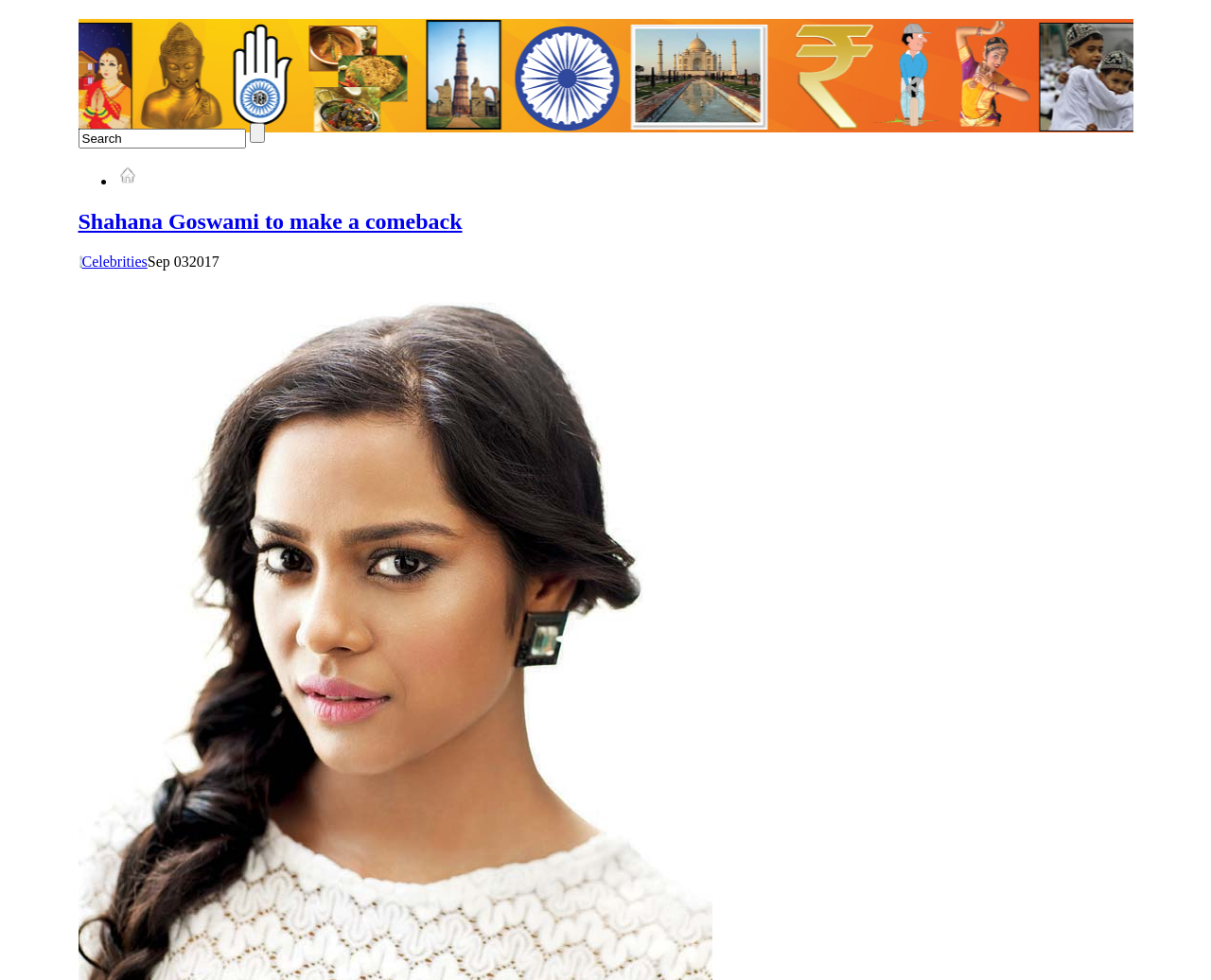What is the category of the article?
Please provide a comprehensive answer based on the information in the image.

The category of the article is 'Celebrities', which is mentioned in the section below the main heading, along with the title of the article.